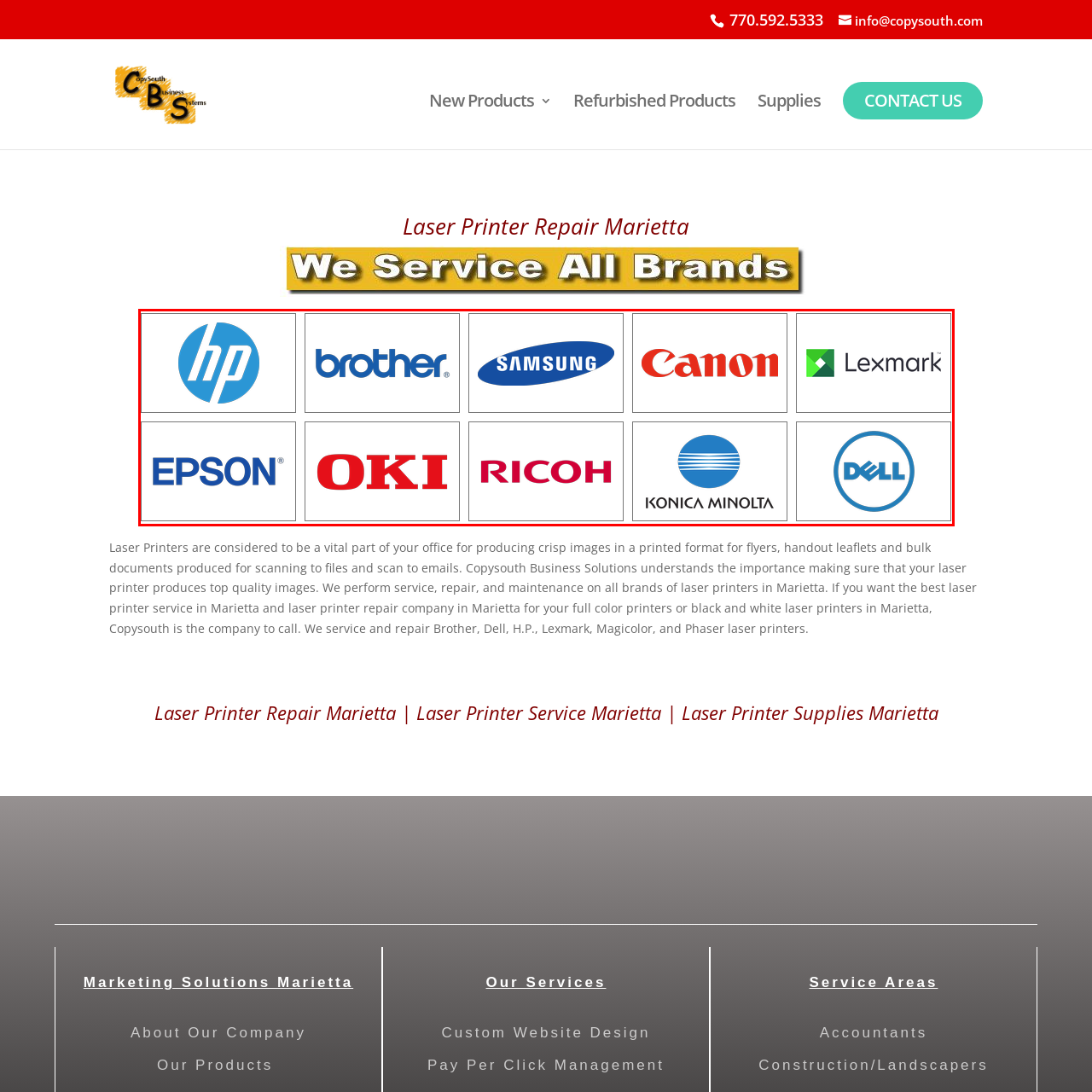View the part of the image marked by the red boundary and provide a one-word or short phrase answer to this question: 
What is the context of the printer brands?

Office equipment solutions